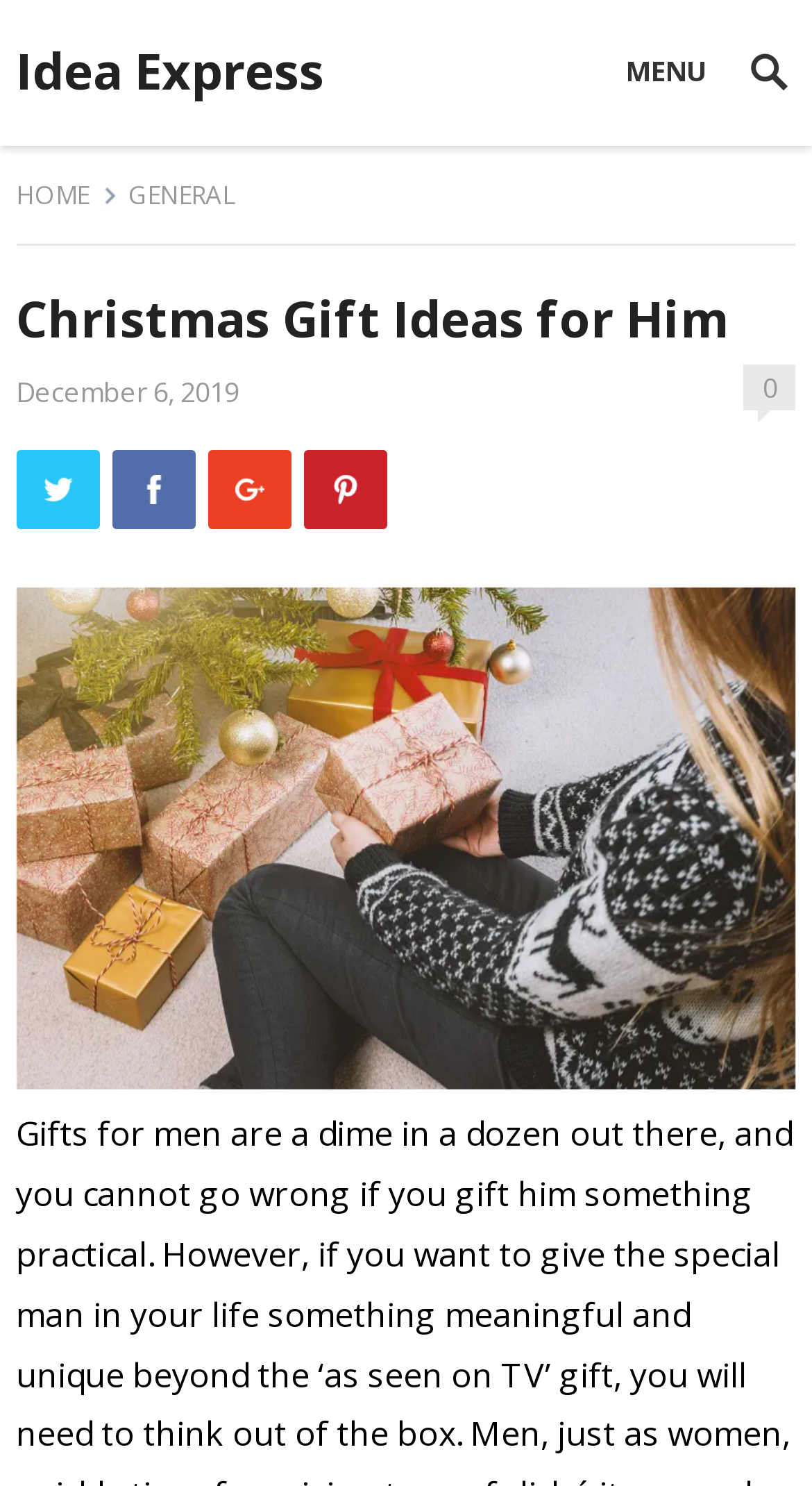Please identify the bounding box coordinates of the element's region that should be clicked to execute the following instruction: "visit GENERAL". The bounding box coordinates must be four float numbers between 0 and 1, i.e., [left, top, right, bottom].

[0.158, 0.119, 0.325, 0.143]